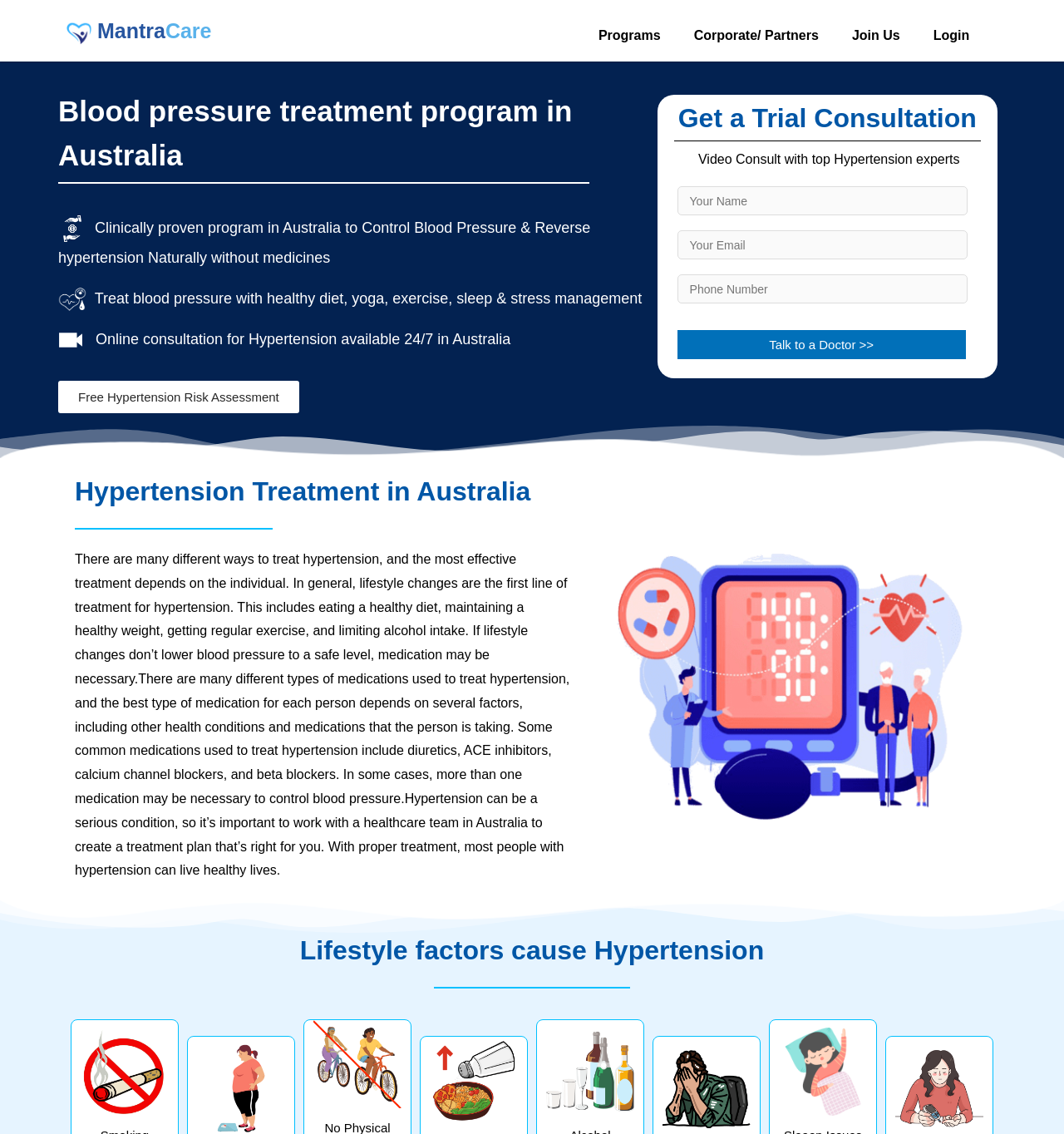Calculate the bounding box coordinates for the UI element based on the following description: "Corporate/ Partners". Ensure the coordinates are four float numbers between 0 and 1, i.e., [left, top, right, bottom].

[0.636, 0.015, 0.785, 0.048]